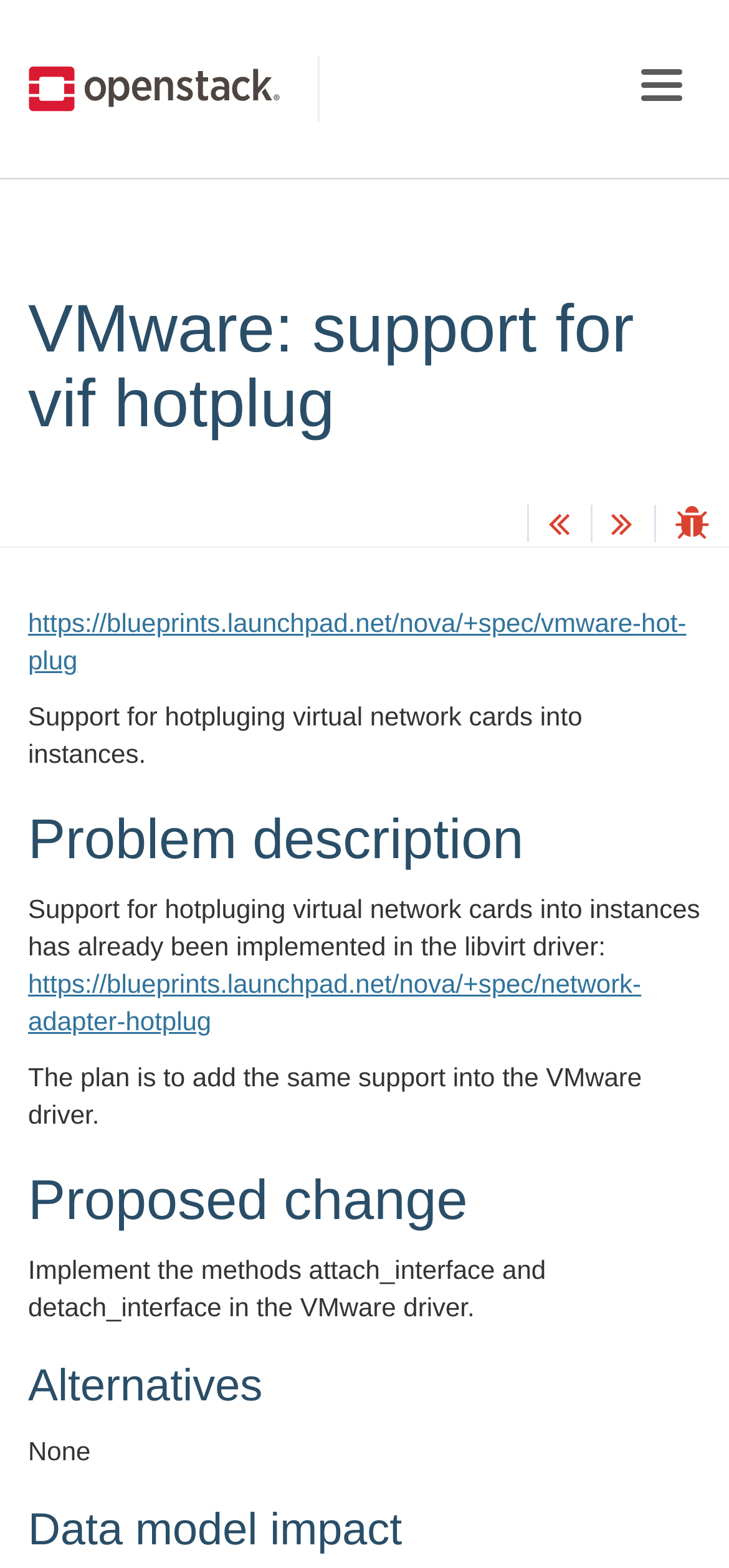What is the purpose of this webpage?
Using the picture, provide a one-word or short phrase answer.

VMware vif hotplug support